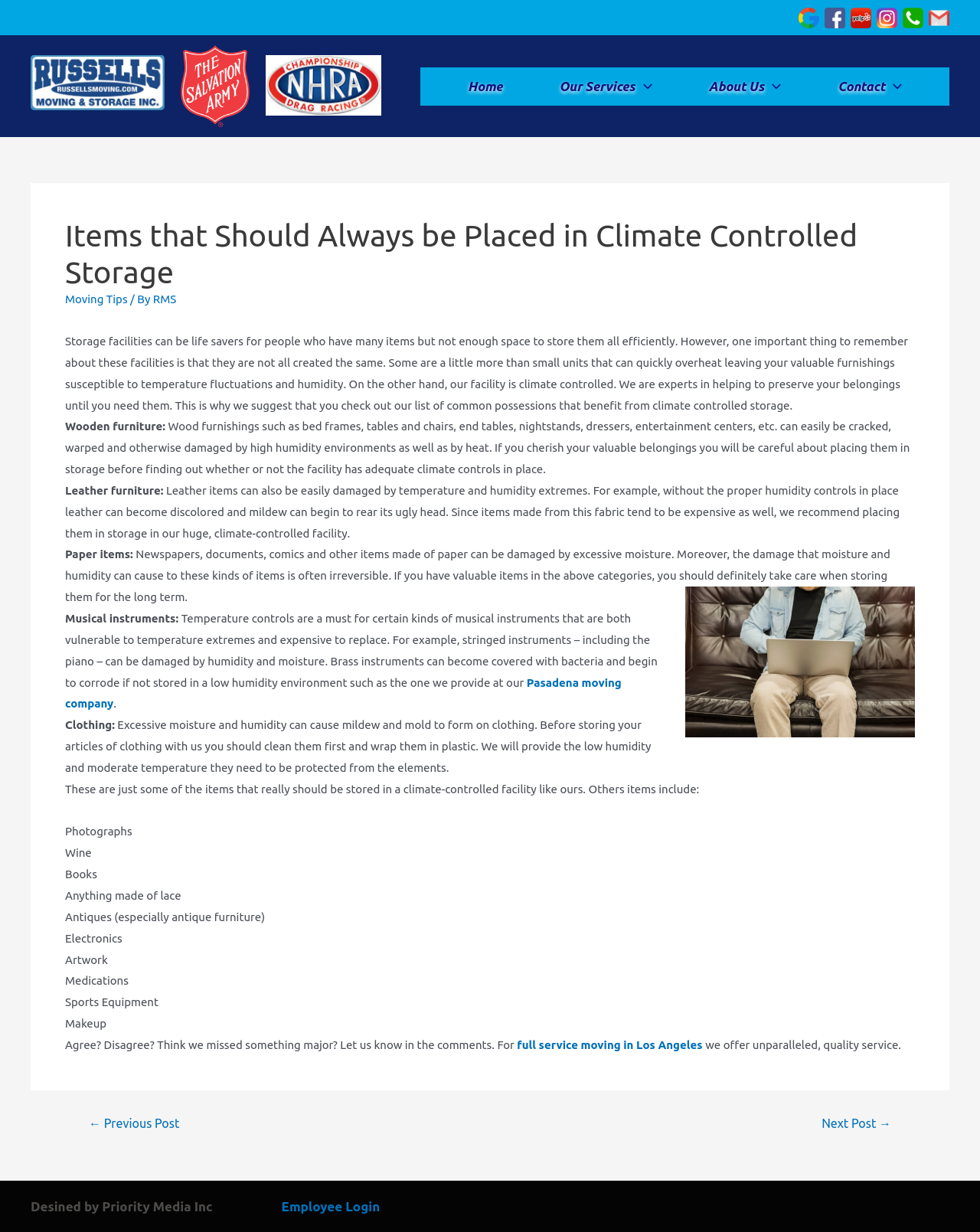Answer with a single word or phrase: 
What type of facilities are being discussed?

Storage facilities